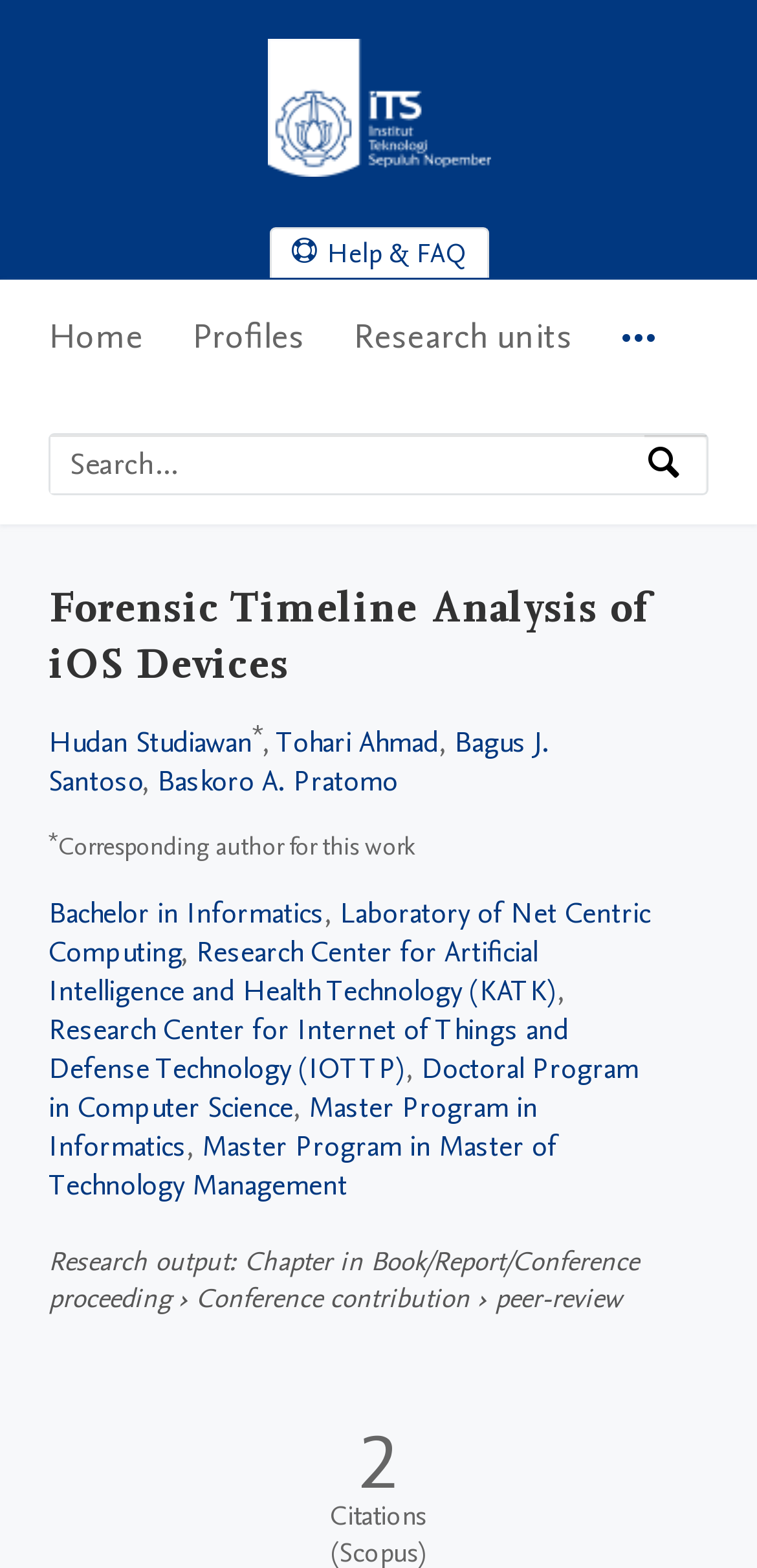Please specify the bounding box coordinates of the area that should be clicked to accomplish the following instruction: "View Hudan Studiawan's profile". The coordinates should consist of four float numbers between 0 and 1, i.e., [left, top, right, bottom].

[0.064, 0.461, 0.333, 0.486]